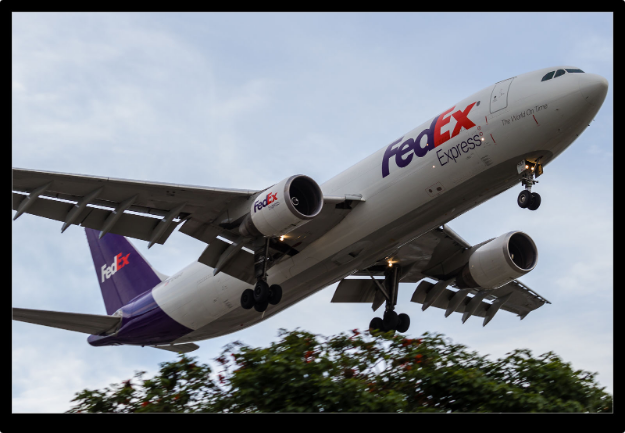Please answer the following question using a single word or phrase: 
What is the lighting condition of the day?

Cloudy